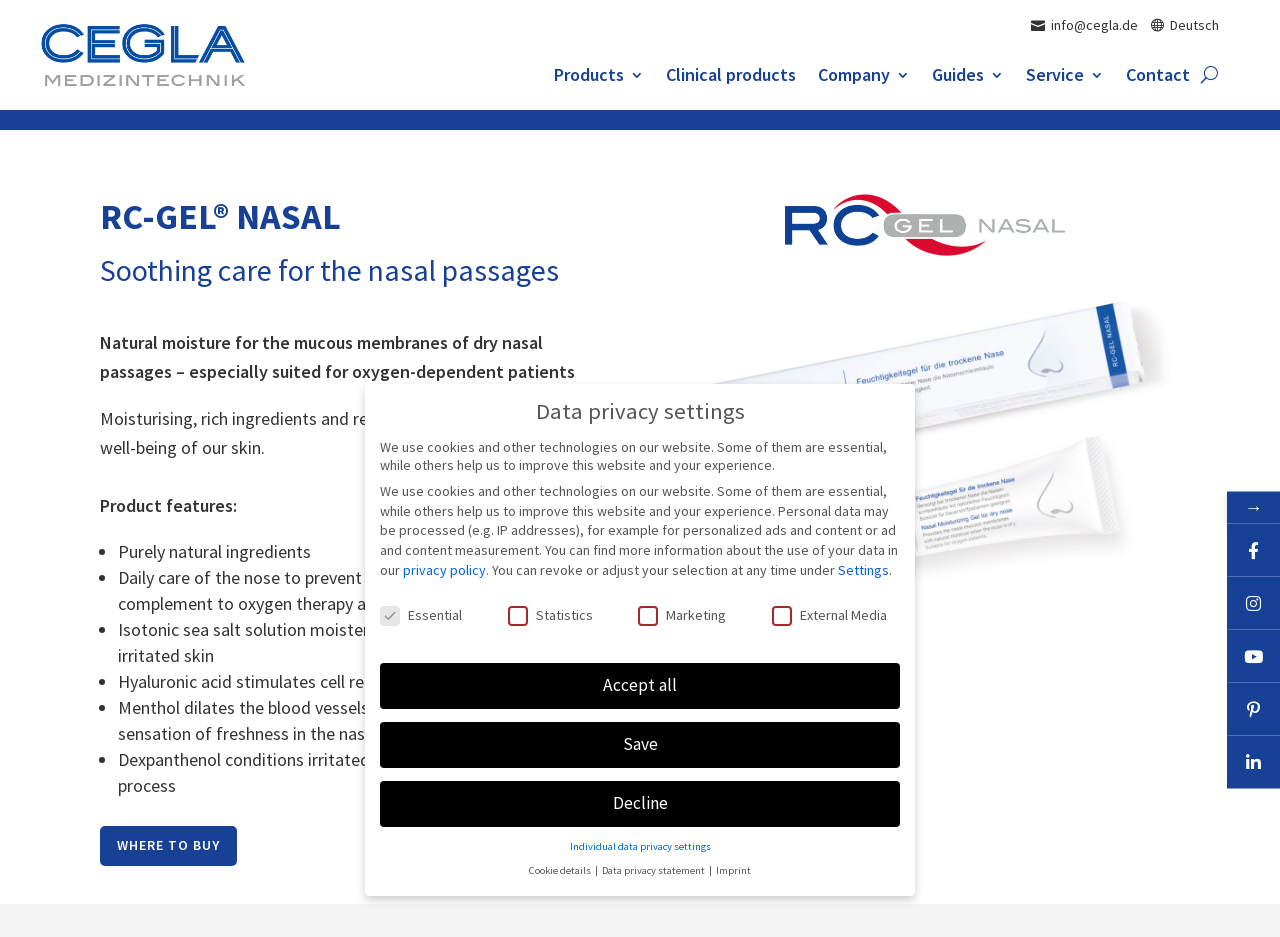Please respond in a single word or phrase: 
What are the features of the product?

Natural ingredients, isotonic sea salt solution, etc.